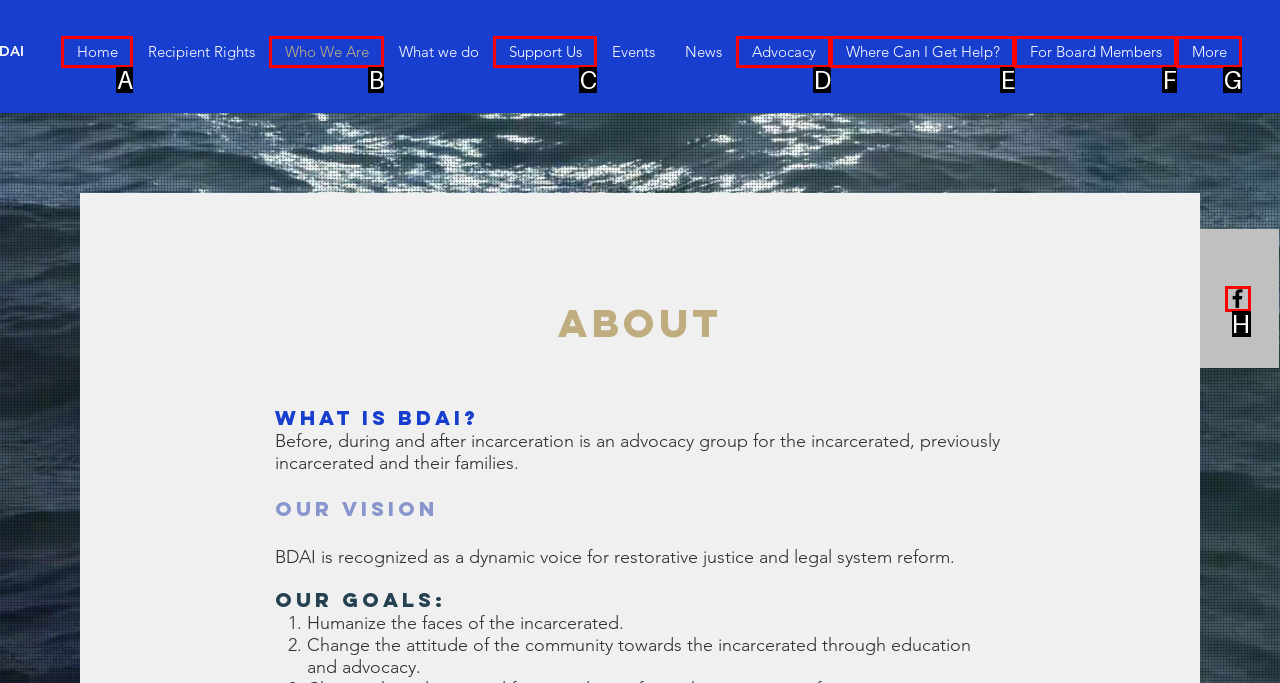Which HTML element among the options matches this description: Home? Answer with the letter representing your choice.

A